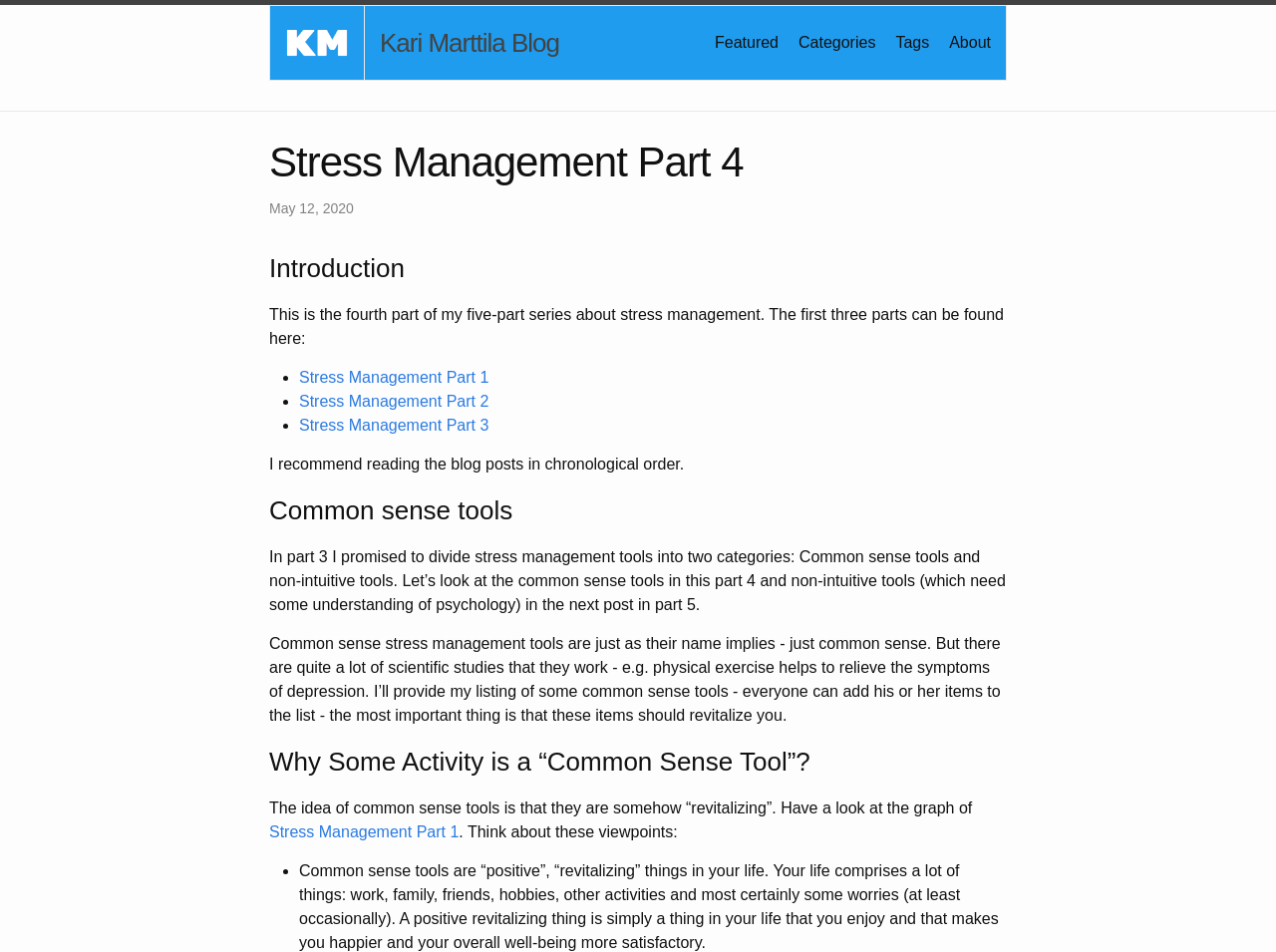Identify the main heading from the webpage and provide its text content.

Stress Management Part 4